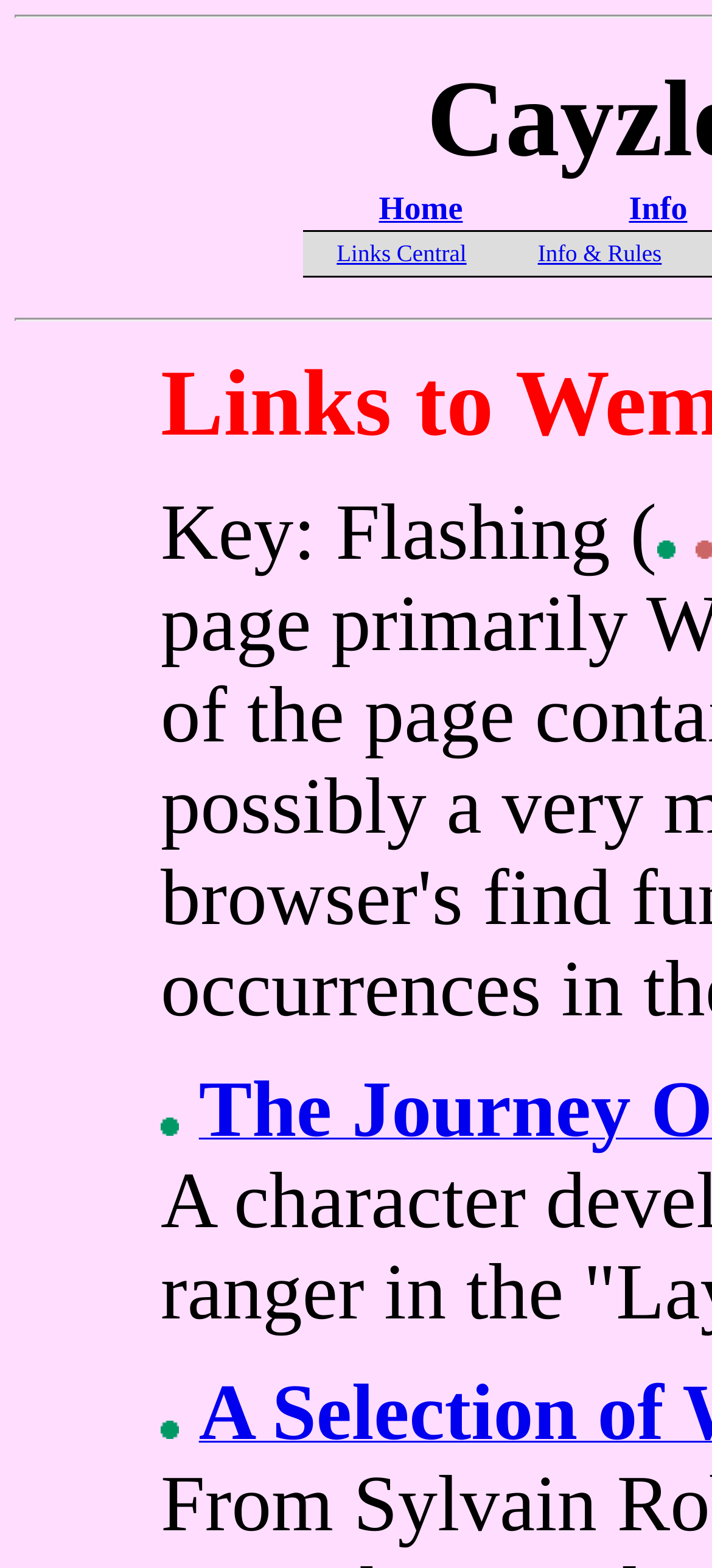Find and provide the bounding box coordinates for the UI element described with: "Info".

[0.883, 0.125, 0.965, 0.144]